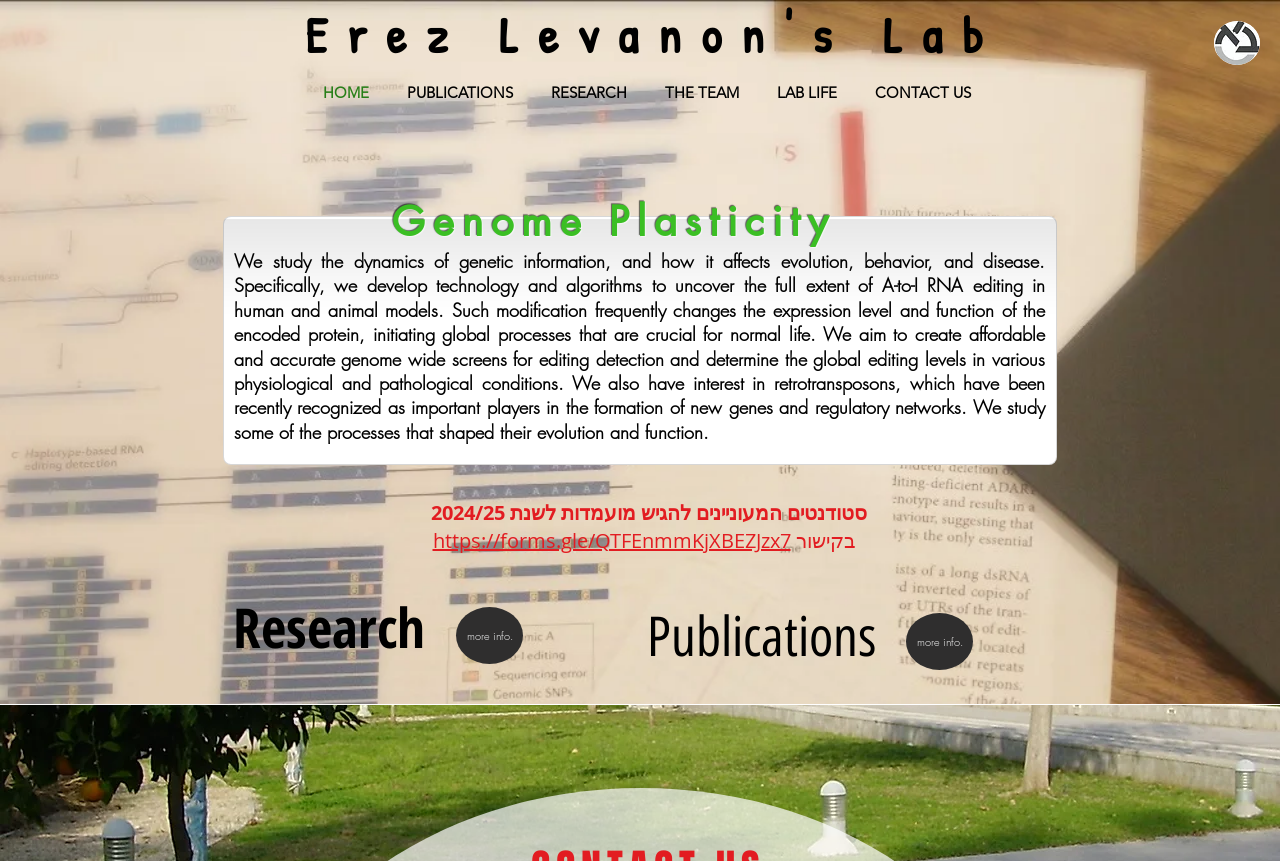Identify the bounding box coordinates of the element to click to follow this instruction: 'View the Legacy Photos'. Ensure the coordinates are four float values between 0 and 1, provided as [left, top, right, bottom].

None